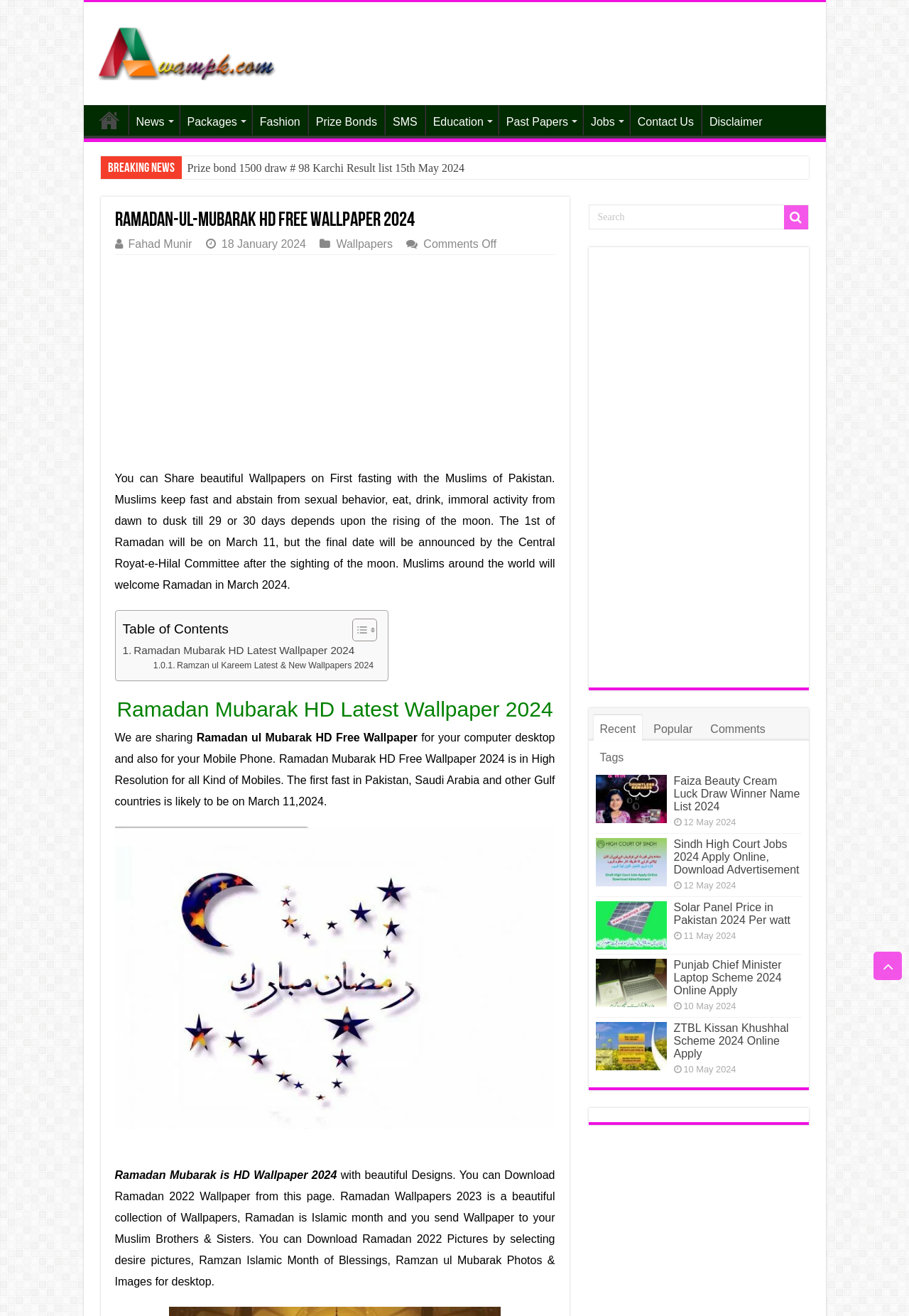Please identify the bounding box coordinates of the region to click in order to complete the given instruction: "Toggle Table of Content". The coordinates should be four float numbers between 0 and 1, i.e., [left, top, right, bottom].

[0.376, 0.469, 0.411, 0.488]